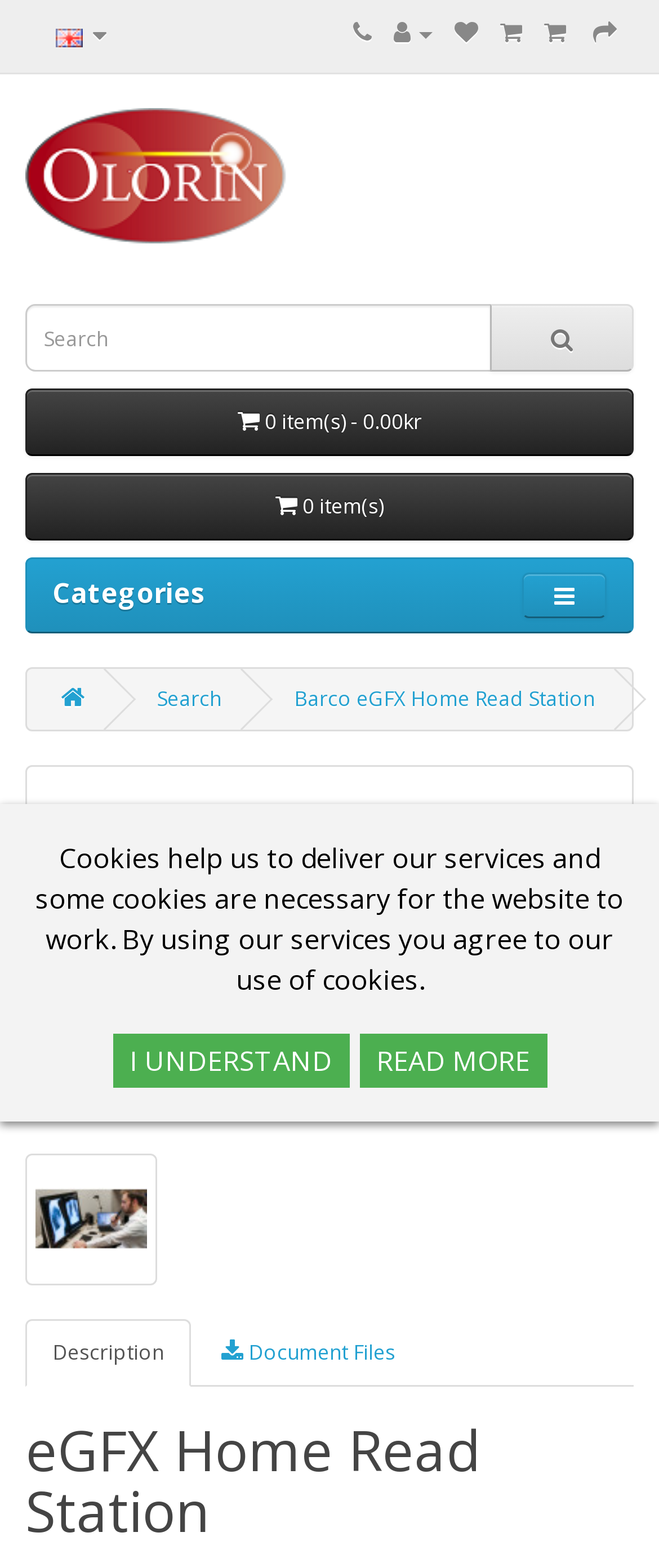Locate the UI element described by Wish List (0) and provide its bounding box coordinates. Use the format (top-left x, top-left y, bottom-right x, bottom-right y) with all values as floating point numbers between 0 and 1.

[0.69, 0.012, 0.726, 0.03]